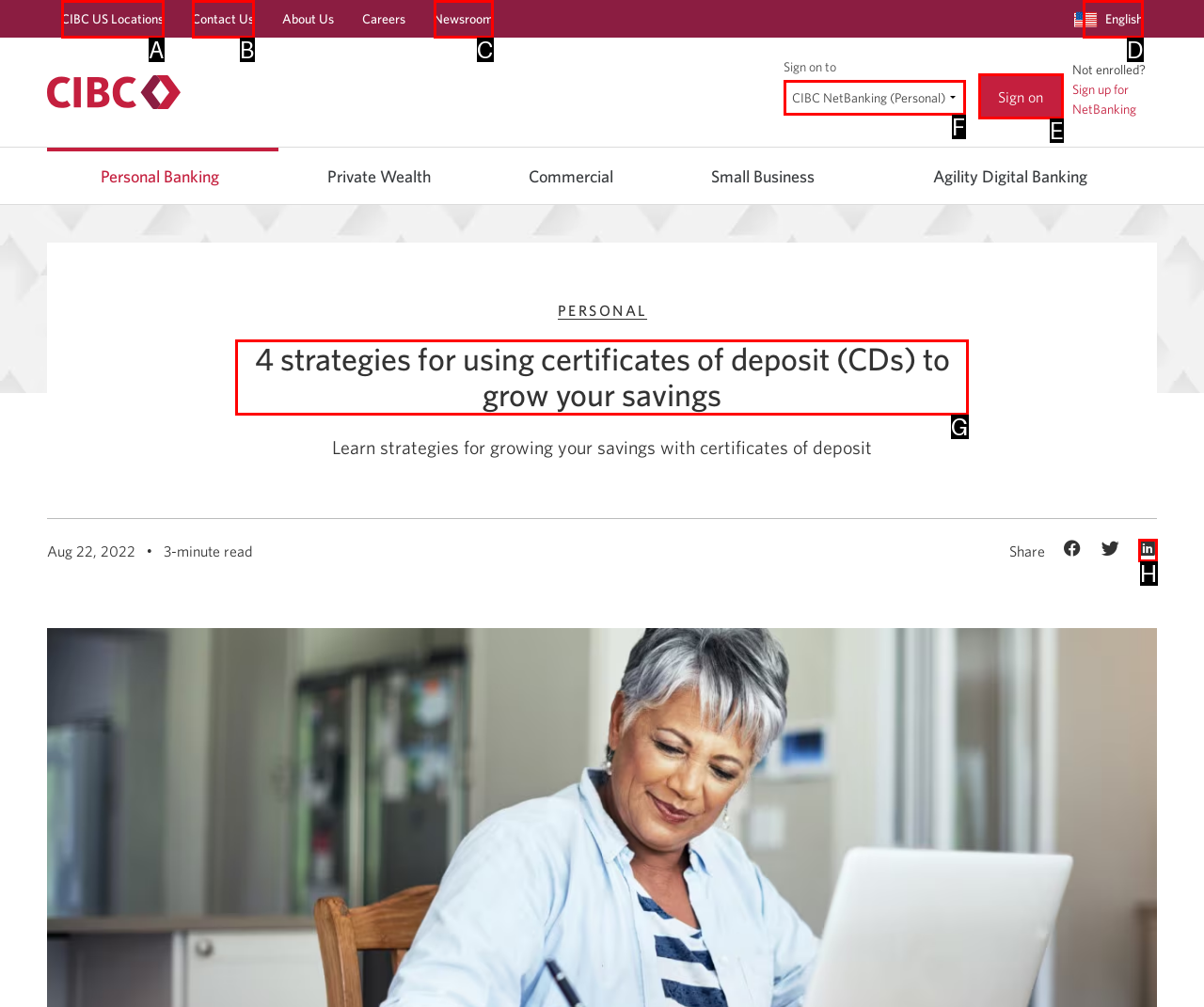Choose the HTML element you need to click to achieve the following task: Learn about 4 strategies for using certificates of deposit (CDs) to grow your savings
Respond with the letter of the selected option from the given choices directly.

G